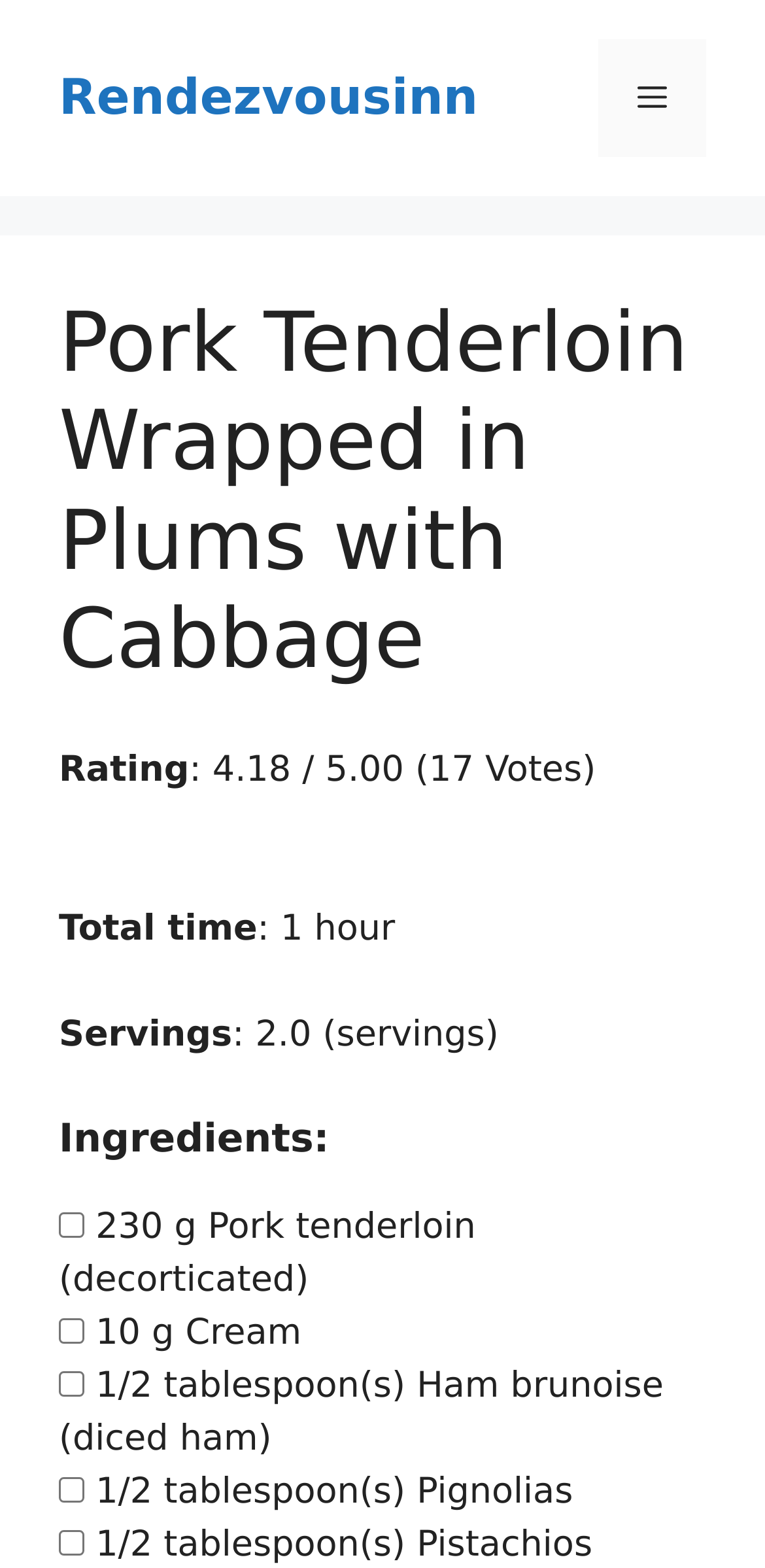Respond to the question with just a single word or phrase: 
How many servings does the recipe yield?

2.0